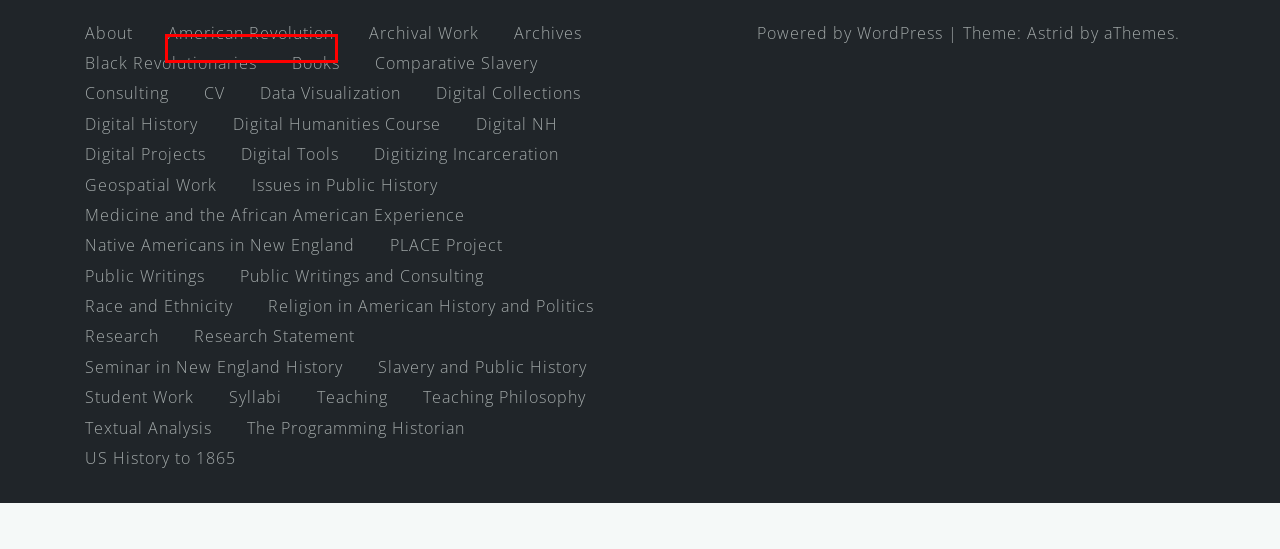Given a screenshot of a webpage with a red bounding box, please pick the webpage description that best fits the new webpage after clicking the element inside the bounding box. Here are the candidates:
A. Teaching Philosophy – Jessica M. Parr, Ph.D.
B. Native Americans in New England – Jessica M. Parr, Ph.D.
C. American Revolution – Jessica M. Parr, Ph.D.
D. Public Writings – Jessica M. Parr, Ph.D.
E. Sydney: Fast & Customizable WordPress Theme
F. Digital History – Jessica M. Parr, Ph.D.
G. Digital Humanities Course – Jessica M. Parr, Ph.D.
H. The Programming Historian – Jessica M. Parr, Ph.D.

C